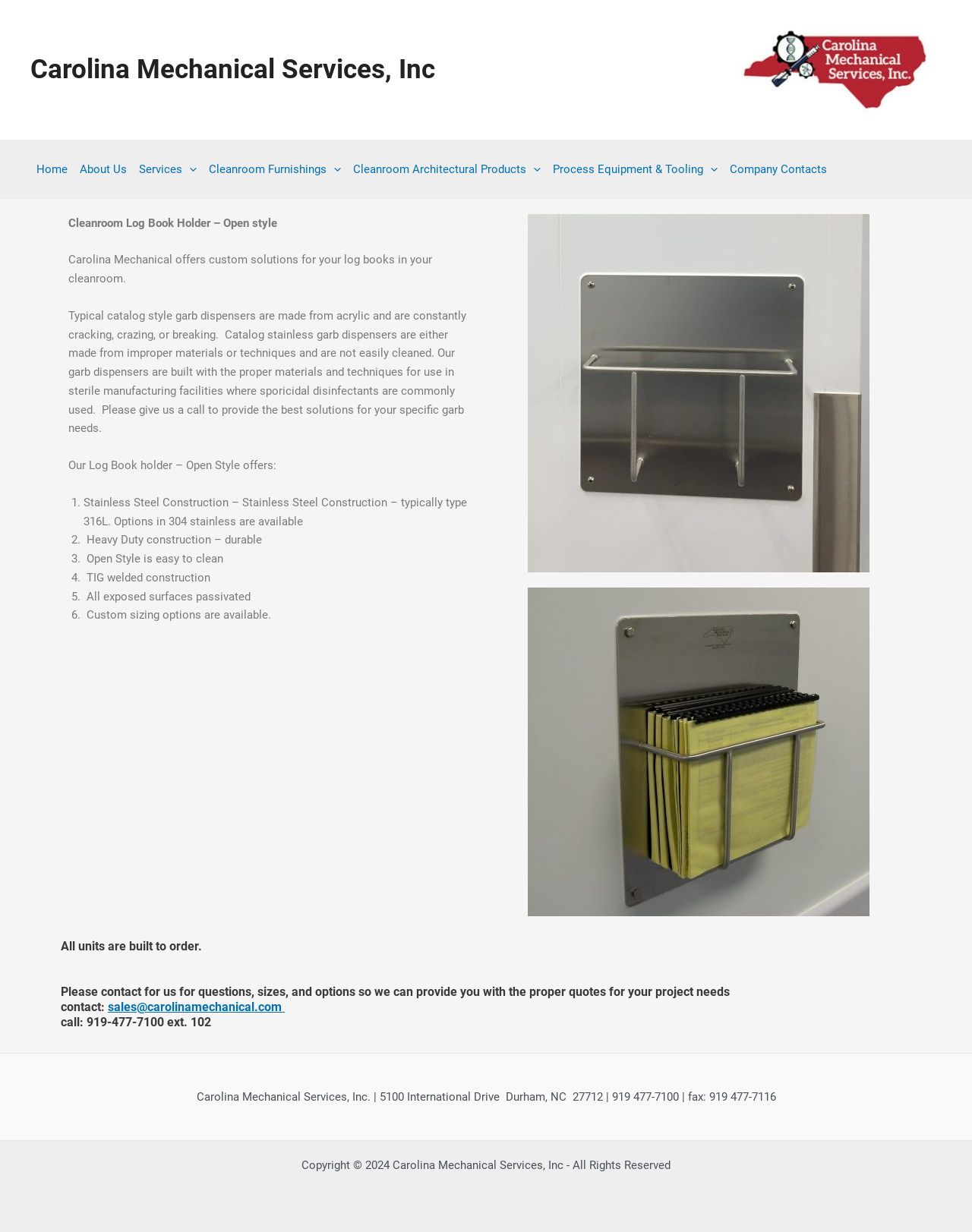Please determine the bounding box coordinates for the UI element described here. Use the format (top-left x, top-left y, bottom-right x, bottom-right y) with values bounded between 0 and 1: Cleanroom Furnishings

[0.209, 0.114, 0.357, 0.161]